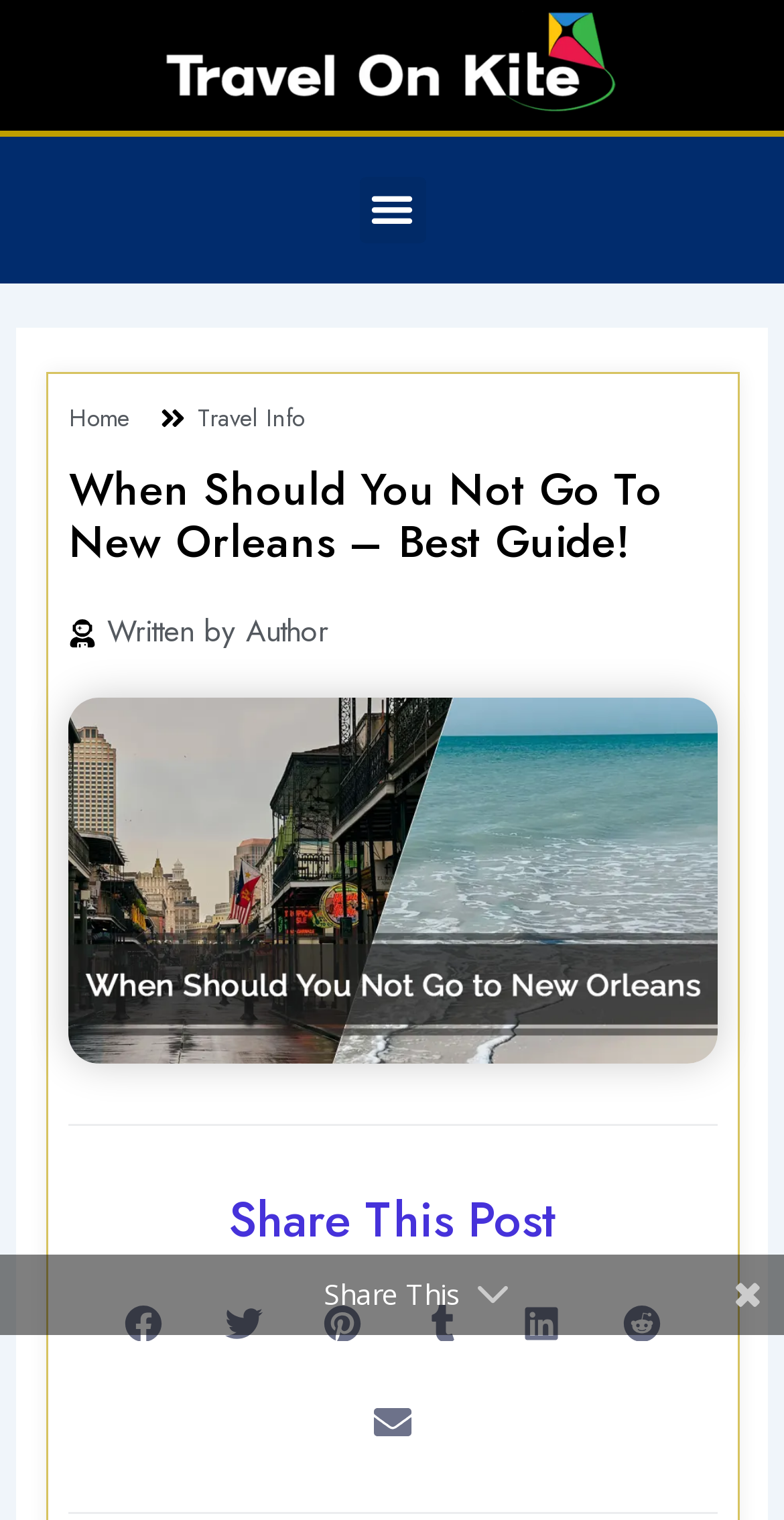Please identify the primary heading of the webpage and give its text content.

When Should You Not Go To New Orleans – Best Guide!